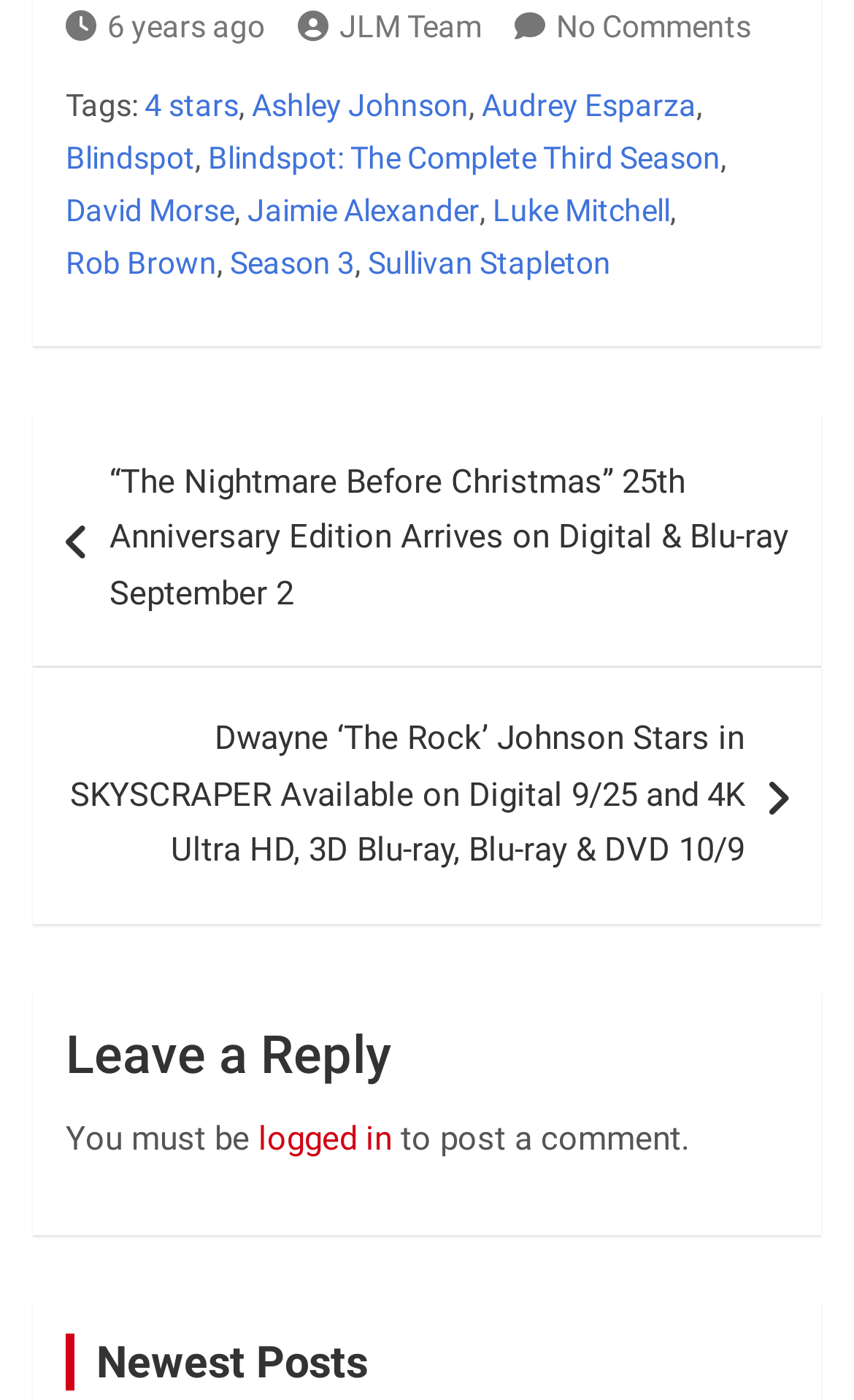Determine the coordinates of the bounding box that should be clicked to complete the instruction: "Go to JLM Team page". The coordinates should be represented by four float numbers between 0 and 1: [left, top, right, bottom].

[0.349, 0.006, 0.564, 0.031]